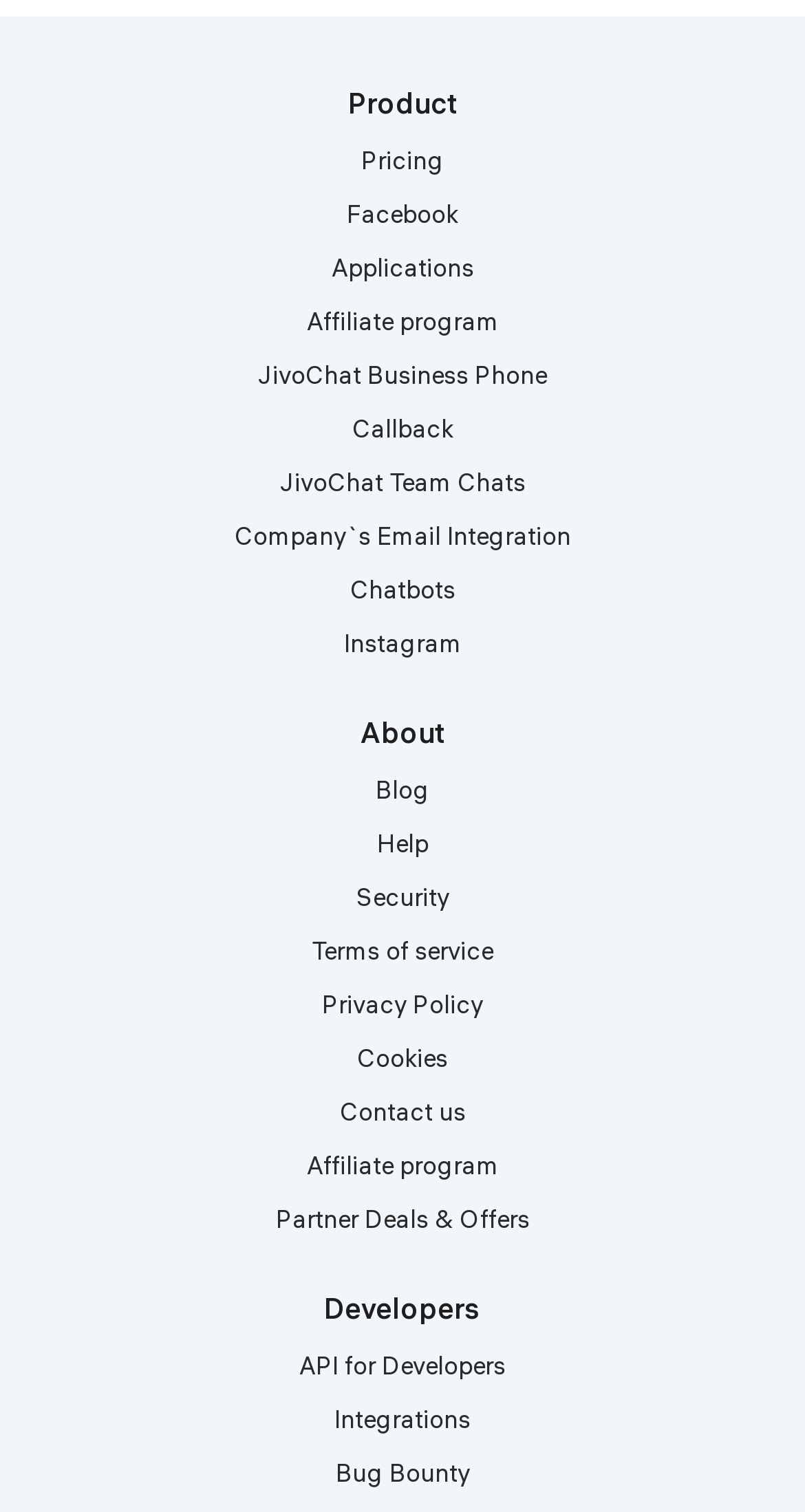Identify the bounding box coordinates of the area you need to click to perform the following instruction: "Get help".

[0.468, 0.548, 0.532, 0.568]